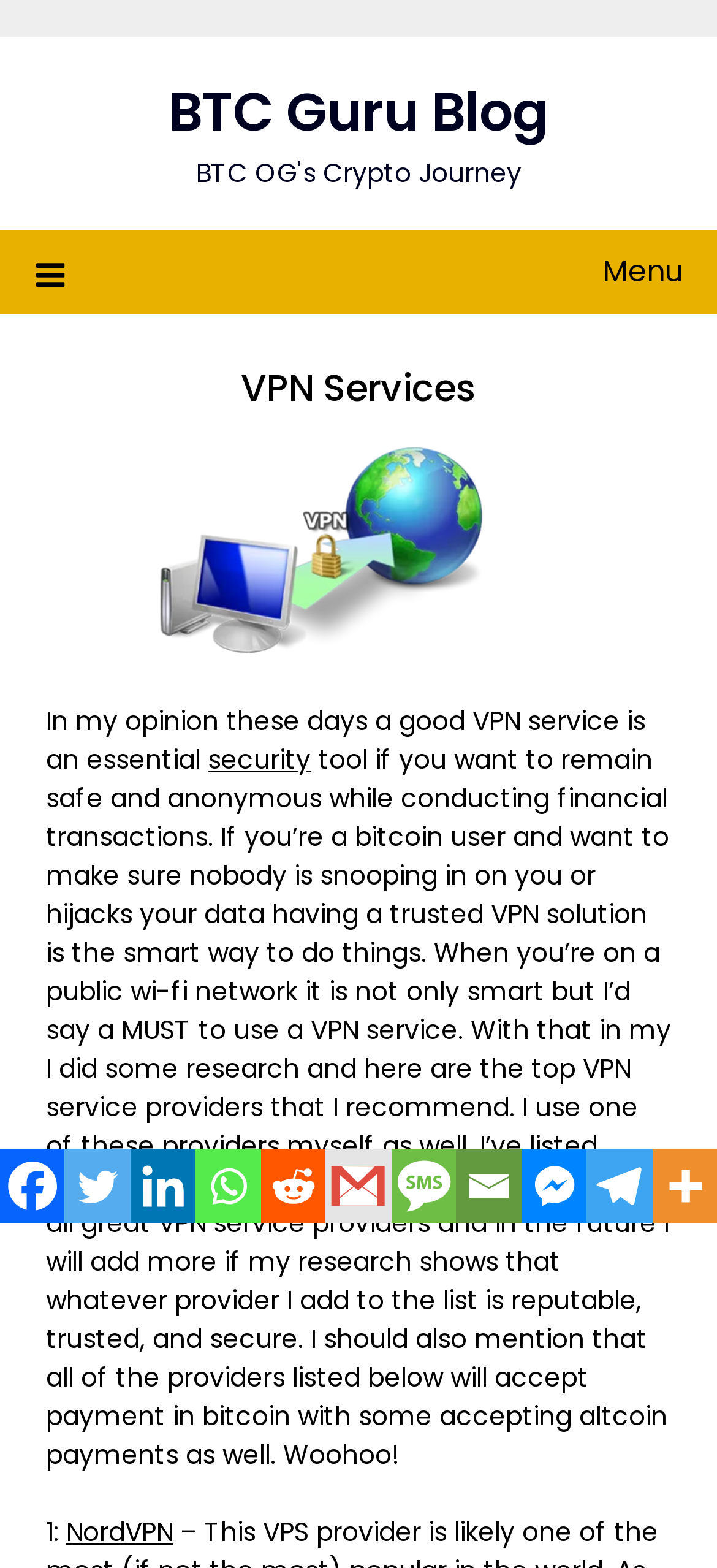Determine the bounding box coordinates for the area you should click to complete the following instruction: "Visit NordVPN".

[0.092, 0.965, 0.241, 0.988]